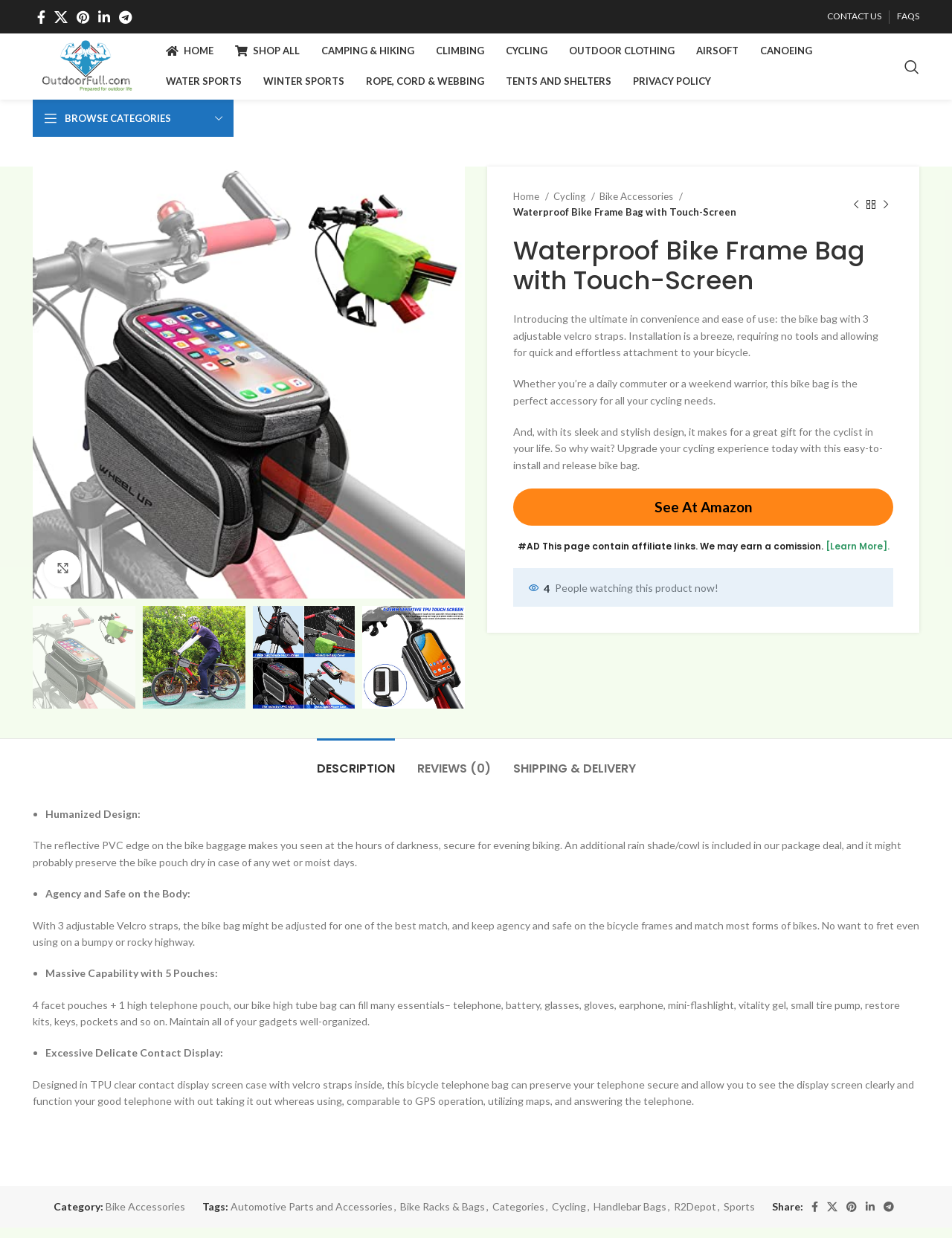Provide a brief response to the question using a single word or phrase: 
What is the purpose of the reflective PVC edge on the bike bag?

To be seen at night